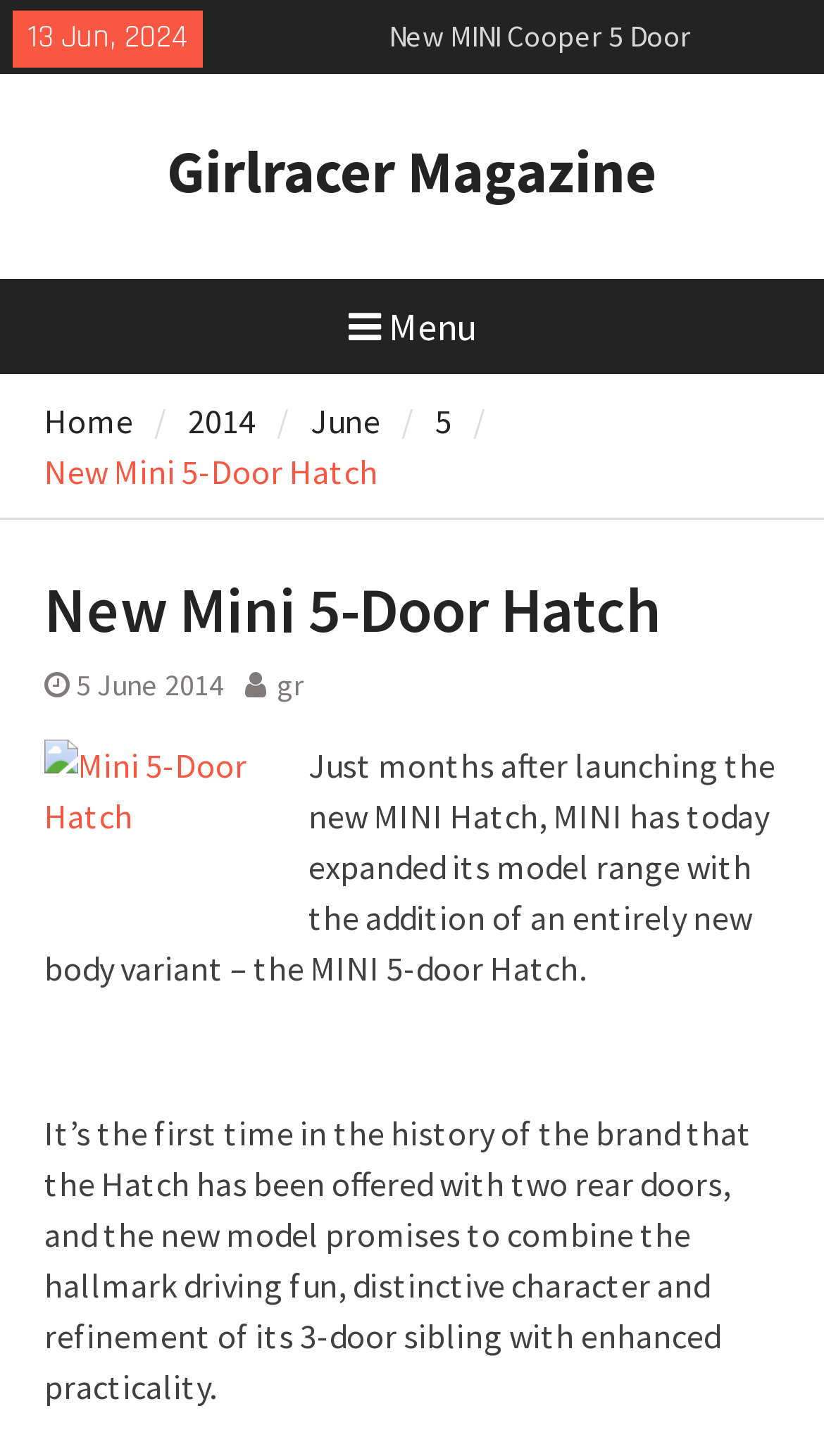Give a detailed account of the webpage.

The webpage is about the new MINI 5-door Hatch, with a focus on its launch and features. At the top left, there is a date "13 Jun, 2024" displayed. Below it, there are three links to other news articles, including one about the new MINI Cooper 5 Door, another about the 24 Hours of Le Mans 2024, and a third about Hyundai's all-electric INSTER.

To the right of these links, there is a button with a menu icon, which is not expanded. Above the button, there is a link to "Girlracer Magazine". On the top right, there is a navigation section with breadcrumbs, showing the path "Home > 2014 > June > 5".

Below the navigation section, there is a header with the title "New Mini 5-Door Hatch", accompanied by a subheading with the same text. Underneath, there is an image of the MINI 5-Door Hatch. To the right of the image, there are three links: one to "5 June 2014", another to "gr", and a third with no text.

The main content of the page is a paragraph of text that describes the new MINI 5-door Hatch, stating that it is the first time the Hatch has been offered with two rear doors and promising to combine driving fun, character, and refinement with enhanced practicality.